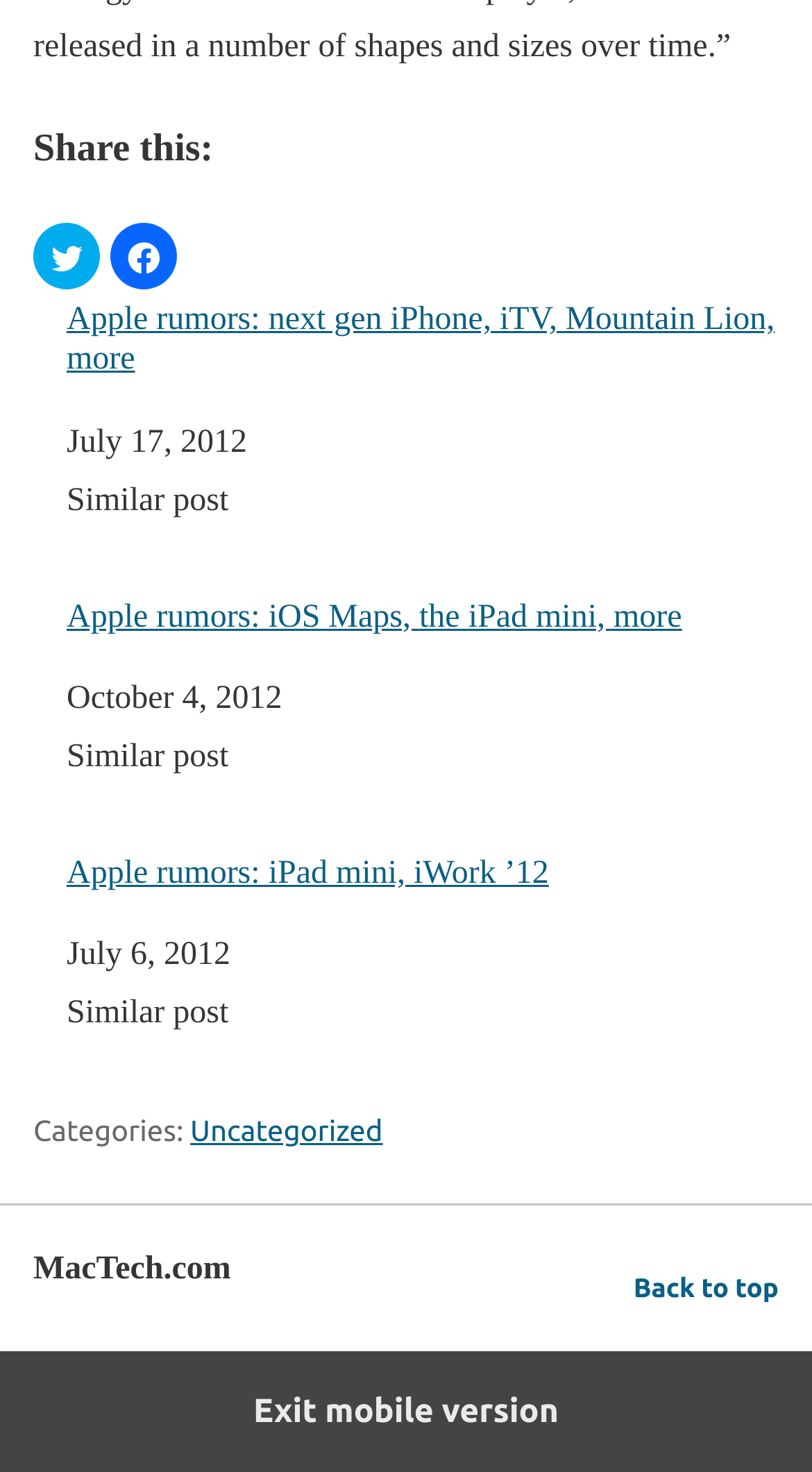What is the date of the first related post?
Using the details shown in the screenshot, provide a comprehensive answer to the question.

The date of the first related post can be found in the description list detail of the first related post, which states 'Date: July 17, 2012'.